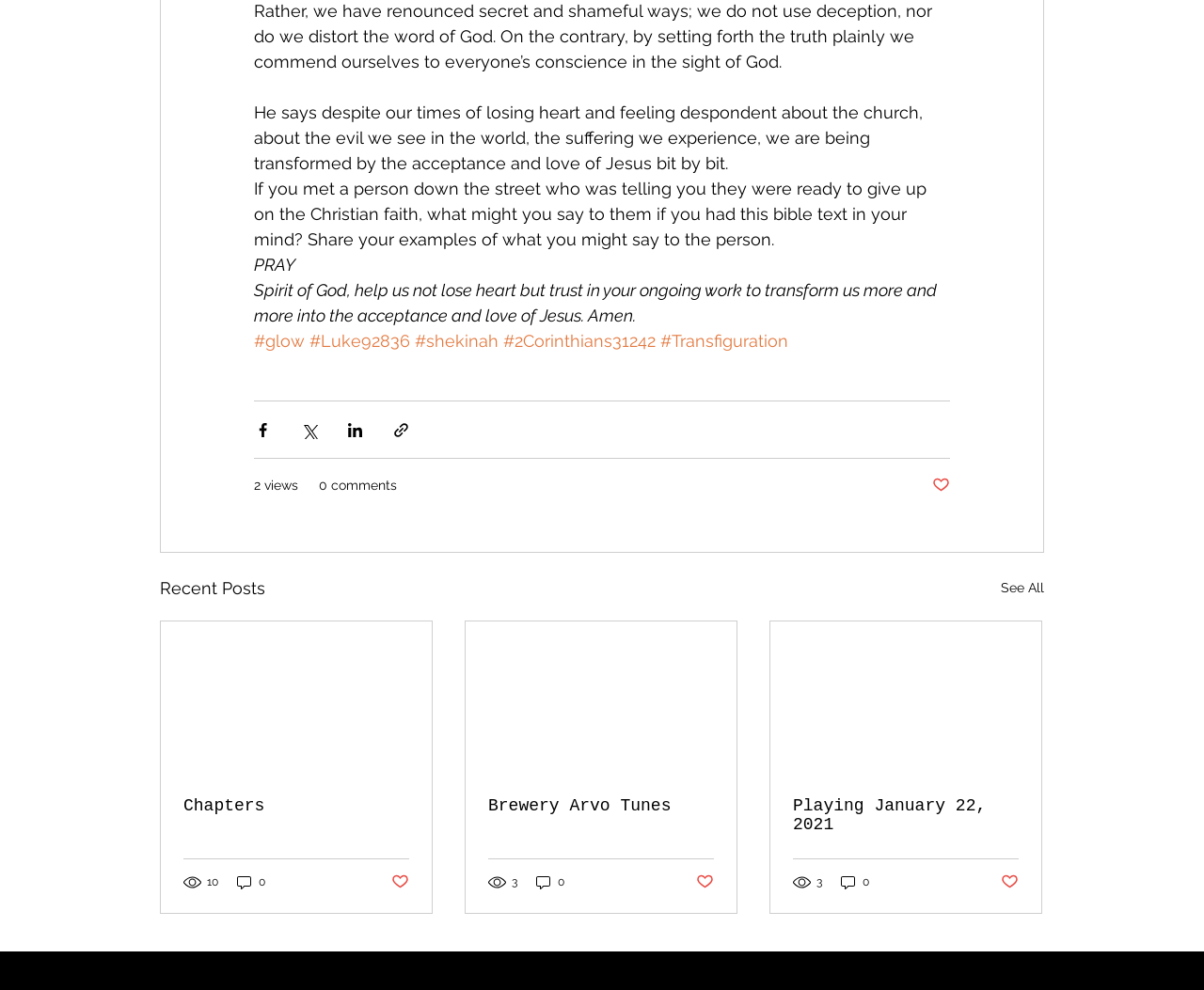Locate the UI element that matches the description Brewery Arvo Tunes in the webpage screenshot. Return the bounding box coordinates in the format (top-left x, top-left y, bottom-right x, bottom-right y), with values ranging from 0 to 1.

[0.405, 0.805, 0.593, 0.823]